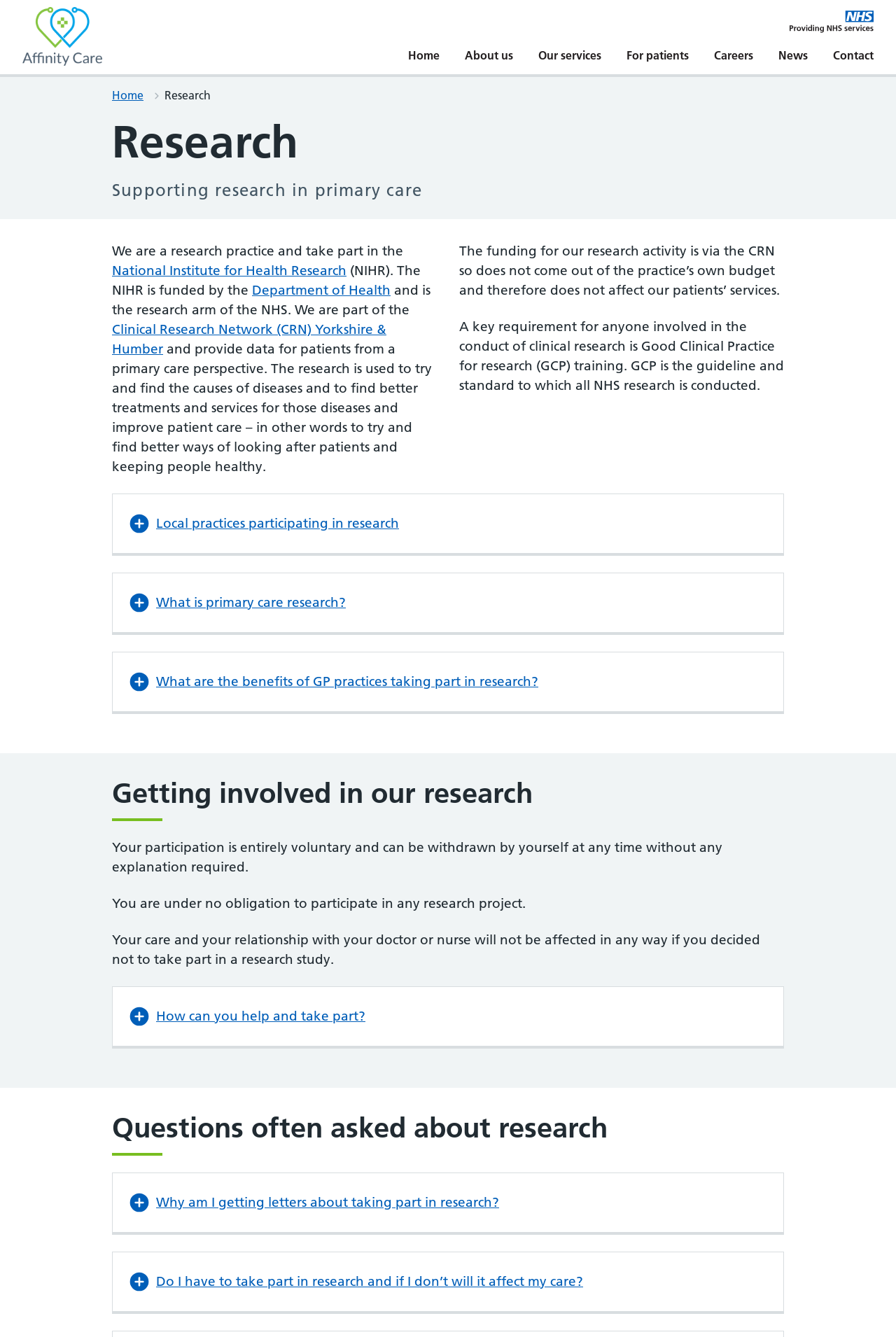Find the bounding box coordinates of the area to click in order to follow the instruction: "Go to Home page".

[0.455, 0.03, 0.491, 0.051]